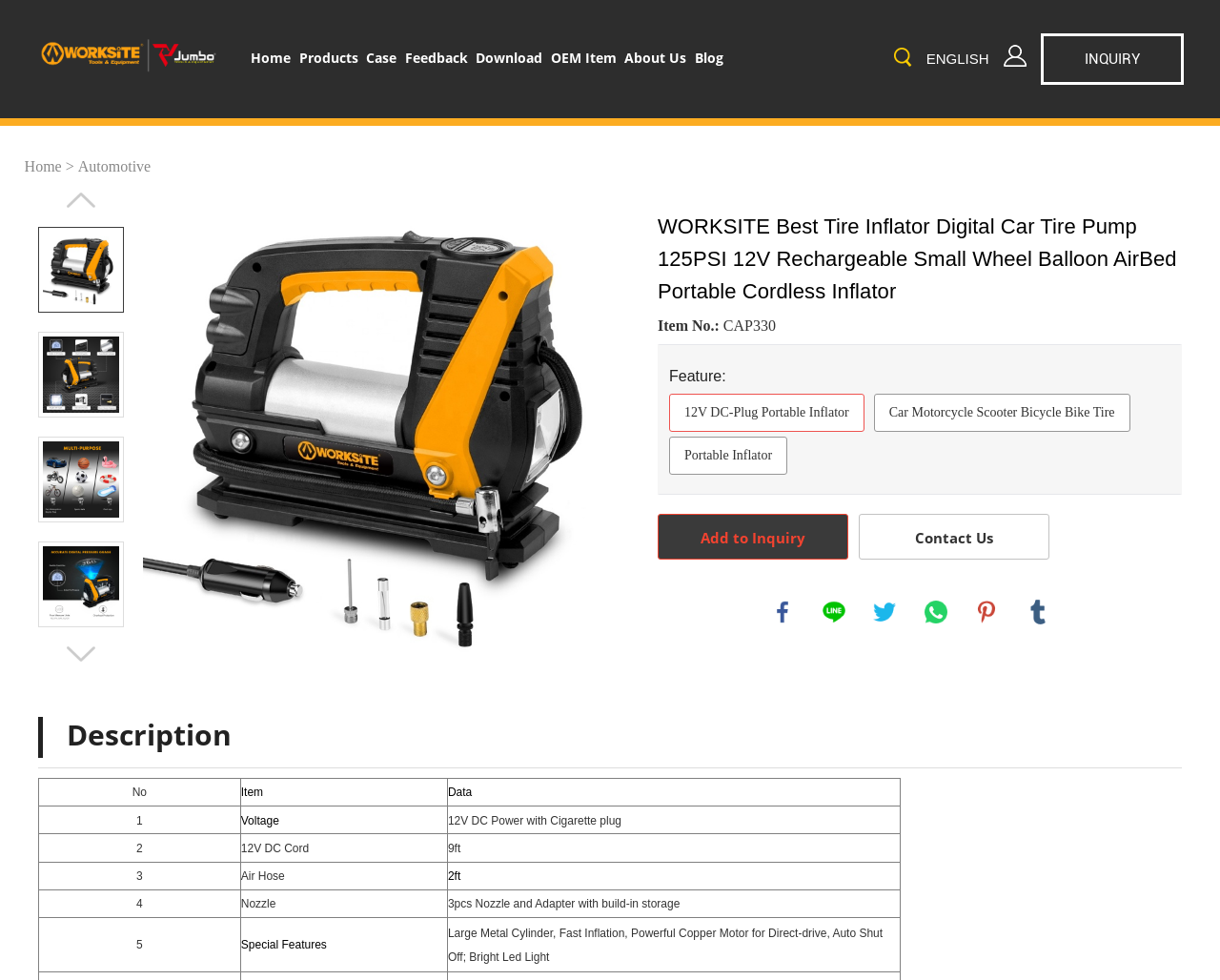Respond concisely with one word or phrase to the following query:
What is the length of the 12V DC cord?

9ft